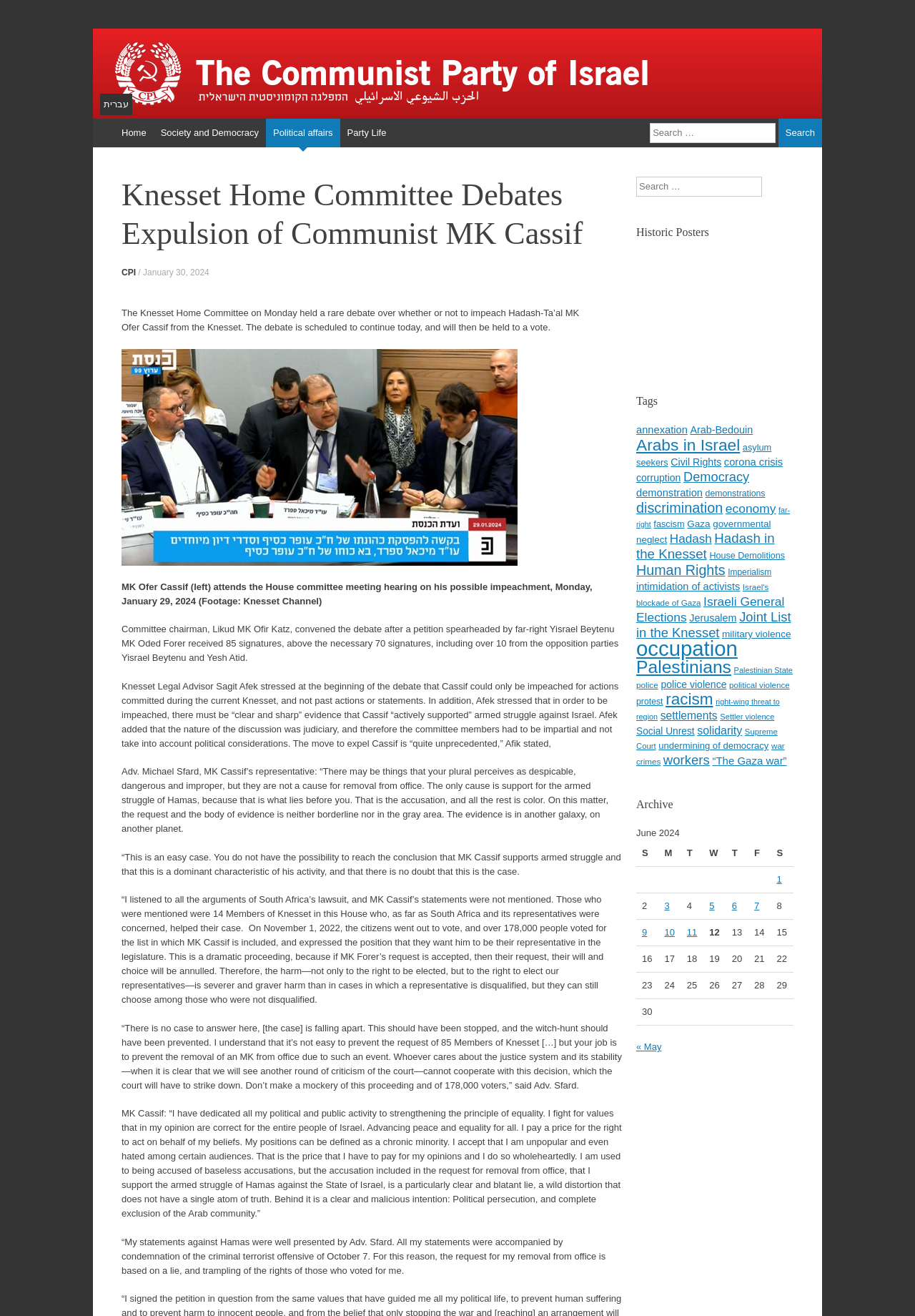Locate the bounding box coordinates of the element I should click to achieve the following instruction: "Go to Home page".

[0.125, 0.09, 0.168, 0.112]